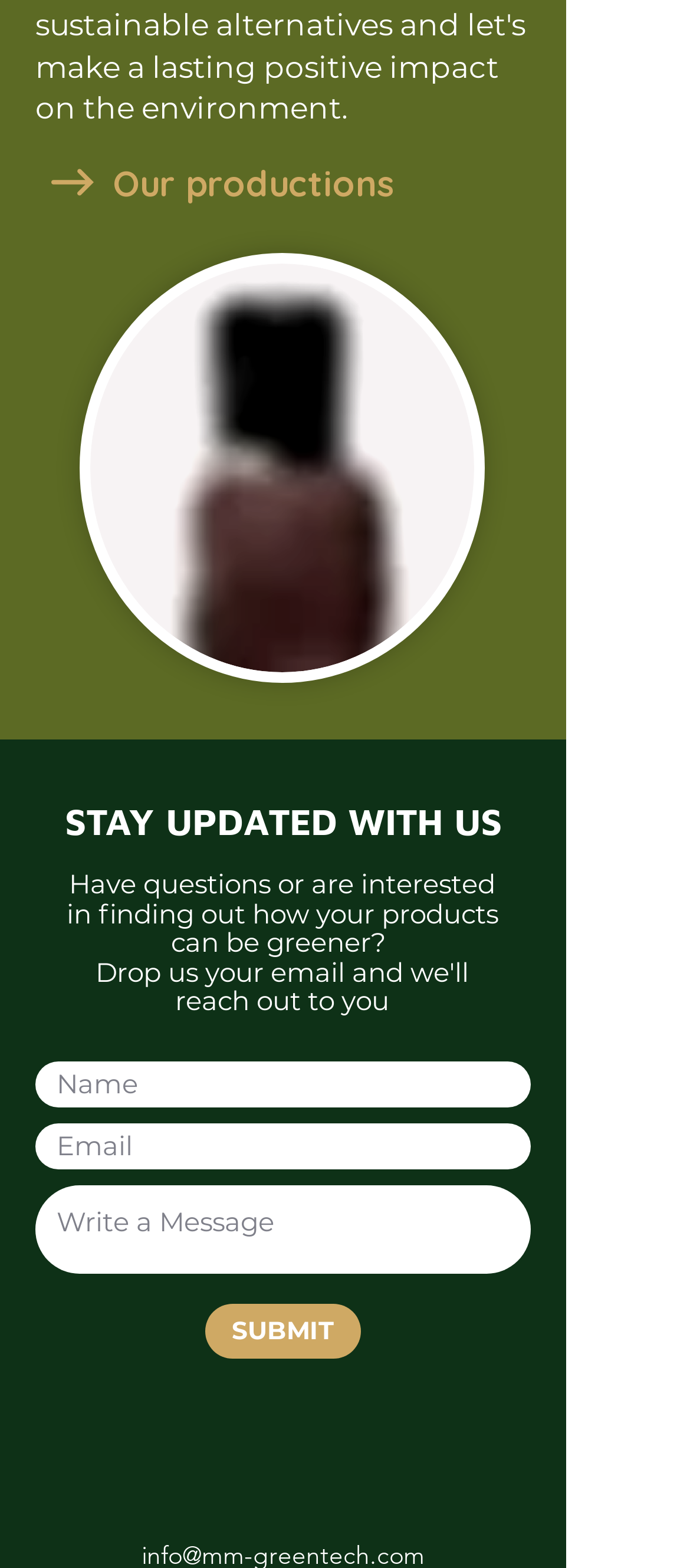Extract the bounding box coordinates of the UI element described by: "Our productions". The coordinates should include four float numbers ranging from 0 to 1, e.g., [left, top, right, bottom].

[0.051, 0.093, 0.579, 0.14]